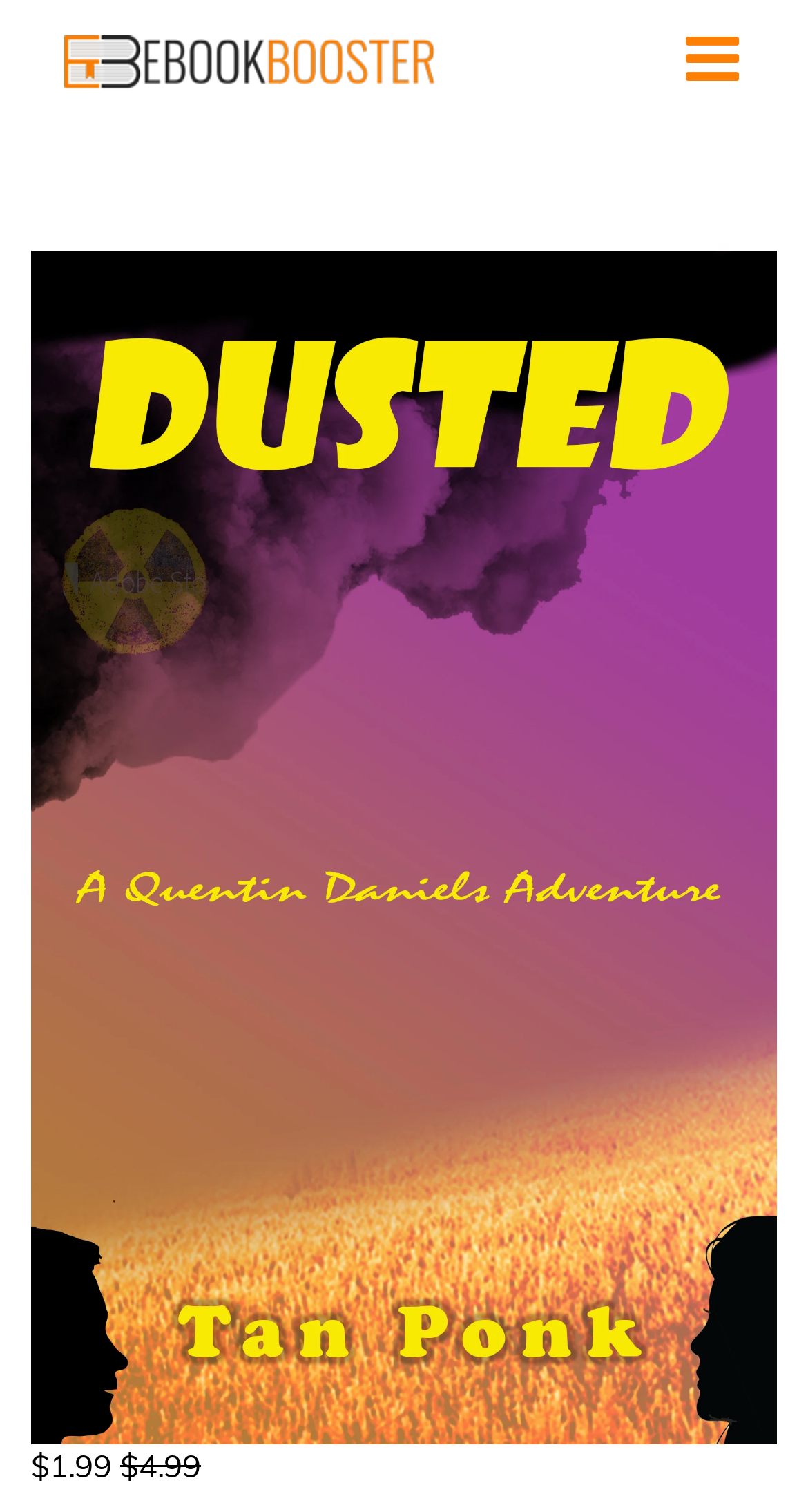Find the bounding box coordinates for the HTML element described as: "aria-label="Toggle navigation"". The coordinates should consist of four float values between 0 and 1, i.e., [left, top, right, bottom].

[0.844, 0.018, 0.921, 0.059]